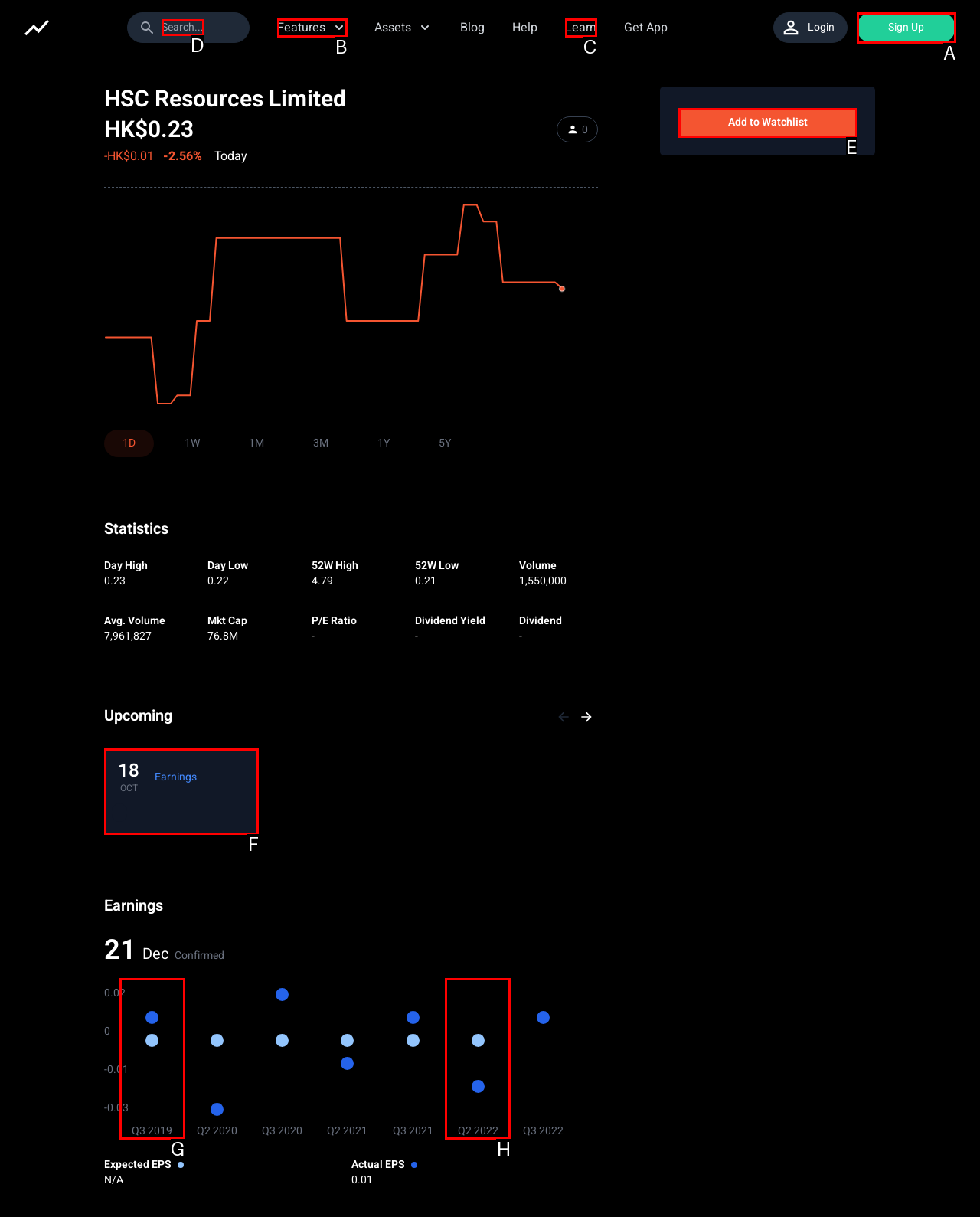Tell me which one HTML element I should click to complete the following task: Search for something Answer with the option's letter from the given choices directly.

D